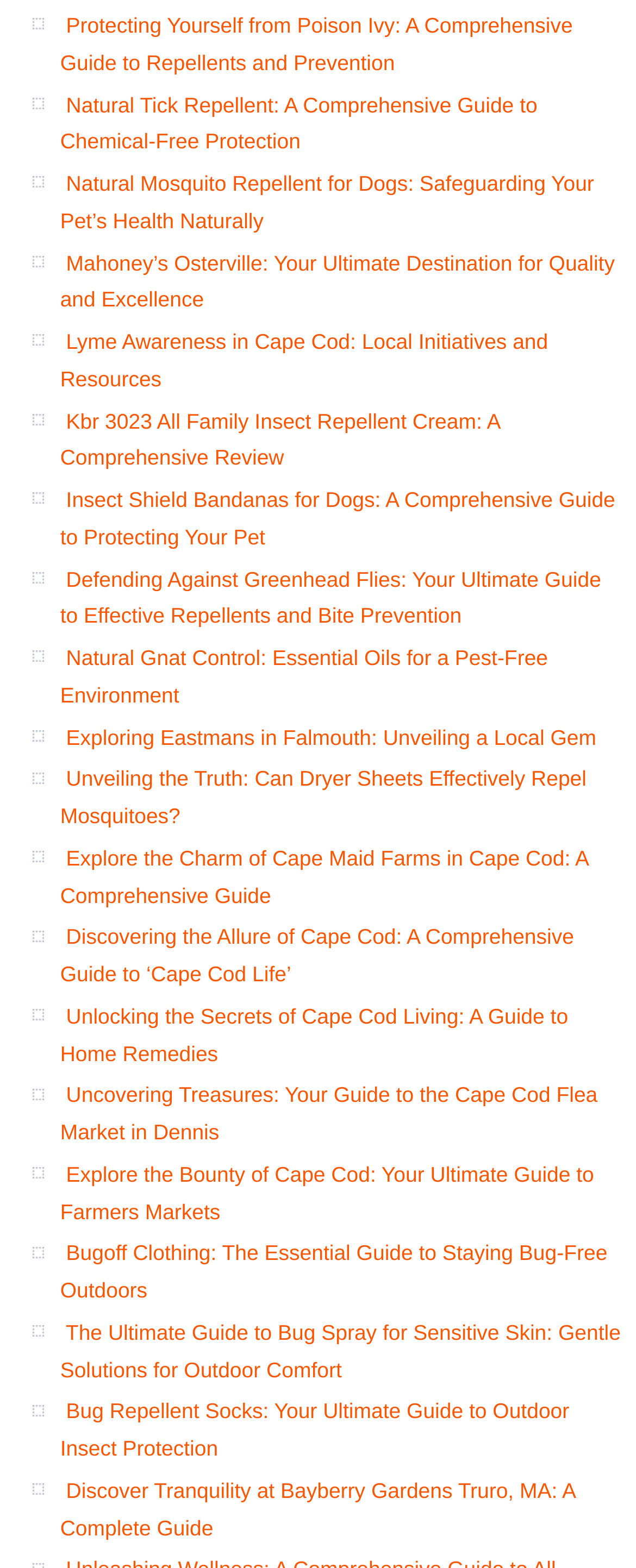Determine the bounding box coordinates for the region that must be clicked to execute the following instruction: "Explore Mahoney’s Osterville".

[0.095, 0.16, 0.967, 0.199]